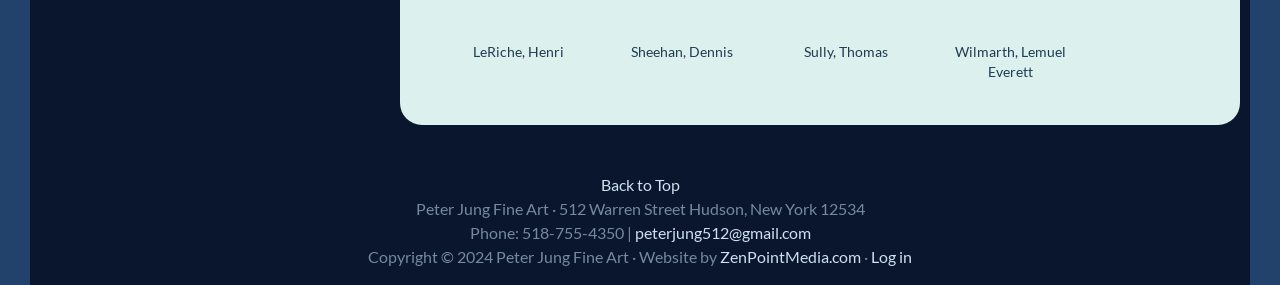Given the description "parent_node: Wilmarth, Lemuel Everett", provide the bounding box coordinates of the corresponding UI element.

[0.734, 0.079, 0.844, 0.139]